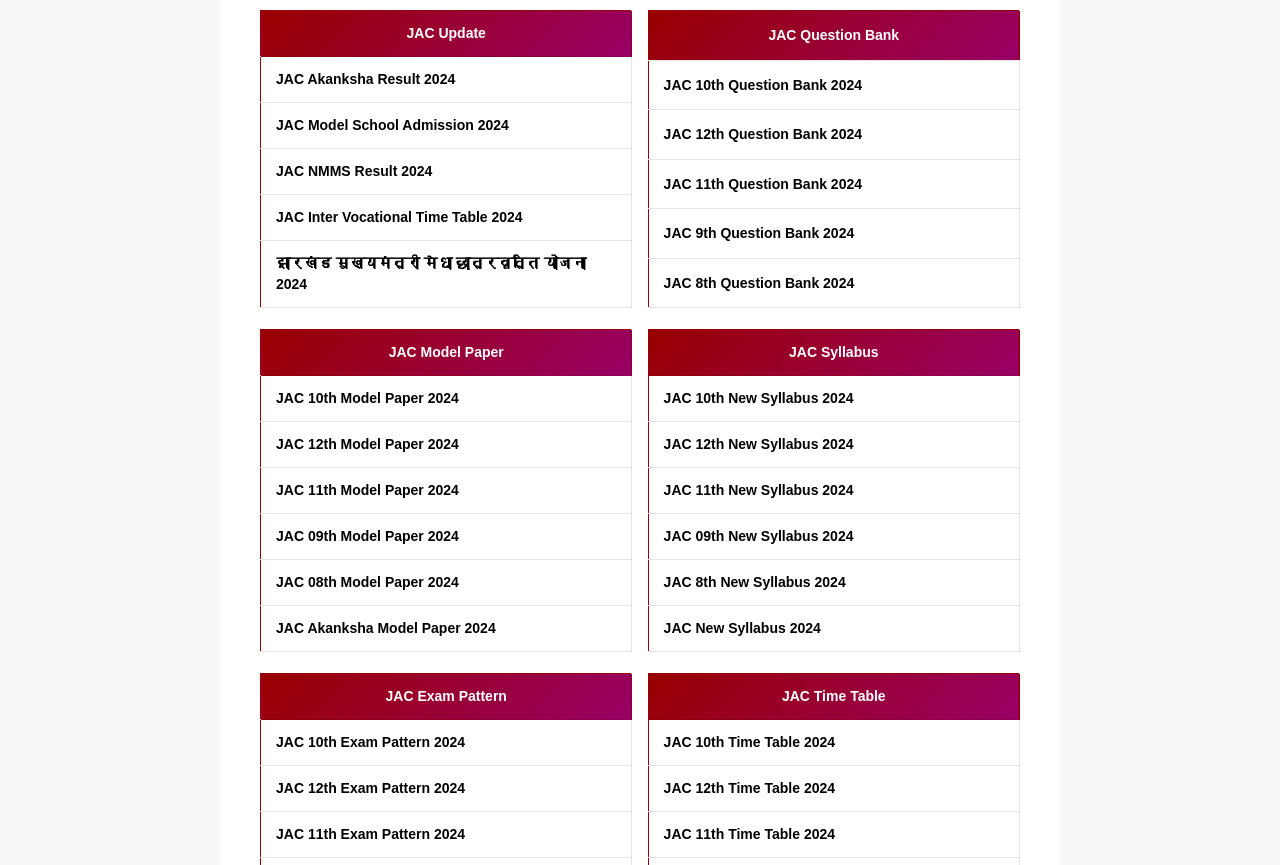Using the provided element description, identify the bounding box coordinates as (top-left x, top-left y, bottom-right x, bottom-right y). Ensure all values are between 0 and 1. Description: JAC 08th Model Paper 2024

[0.216, 0.664, 0.358, 0.683]